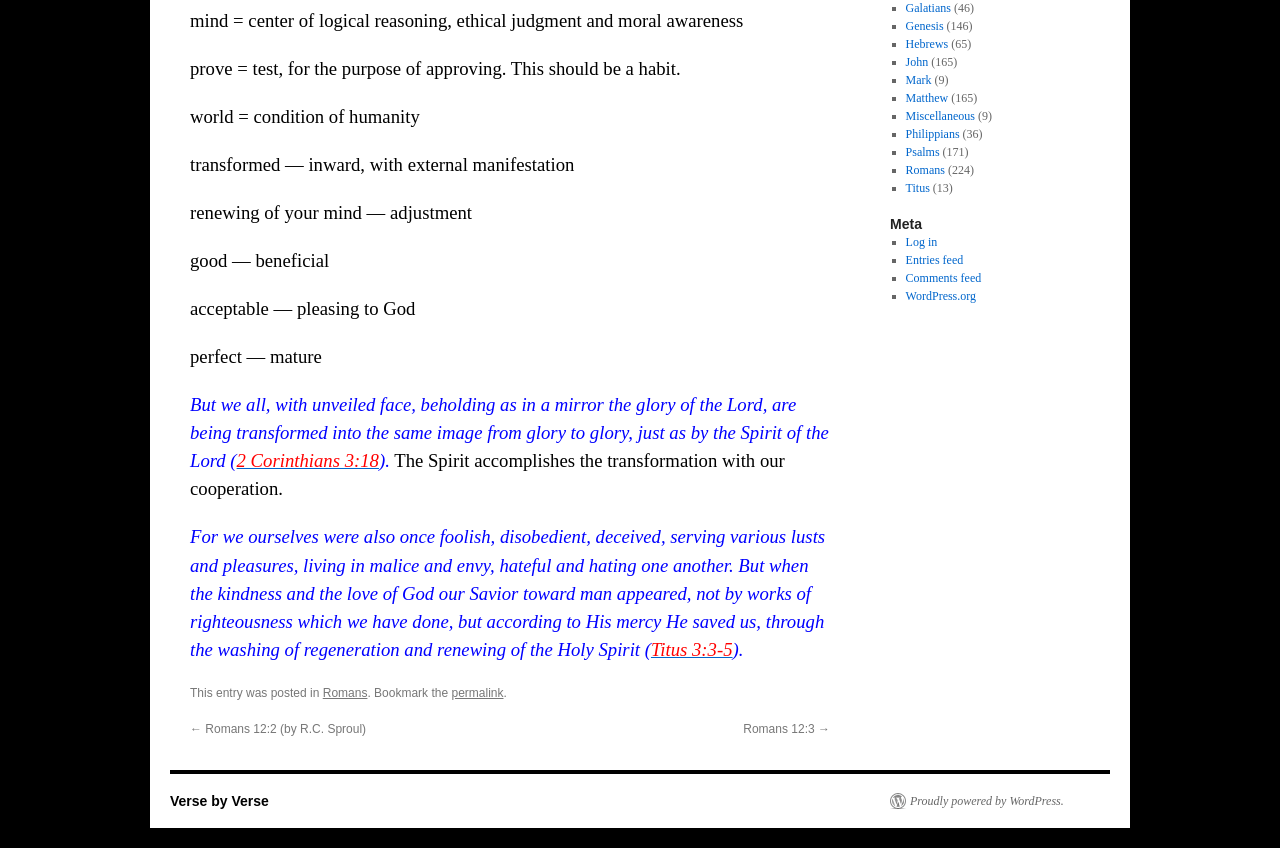Please find the bounding box for the UI component described as follows: "2 Corinthians 3:18".

[0.185, 0.531, 0.296, 0.556]